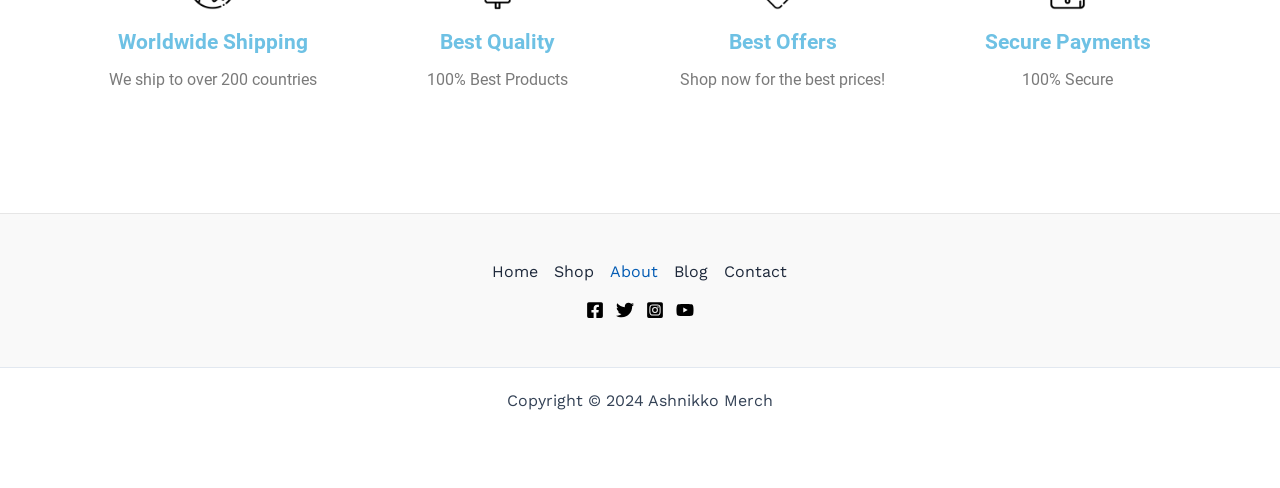Determine the bounding box coordinates of the region to click in order to accomplish the following instruction: "Read About". Provide the coordinates as four float numbers between 0 and 1, specifically [left, top, right, bottom].

[0.471, 0.531, 0.521, 0.585]